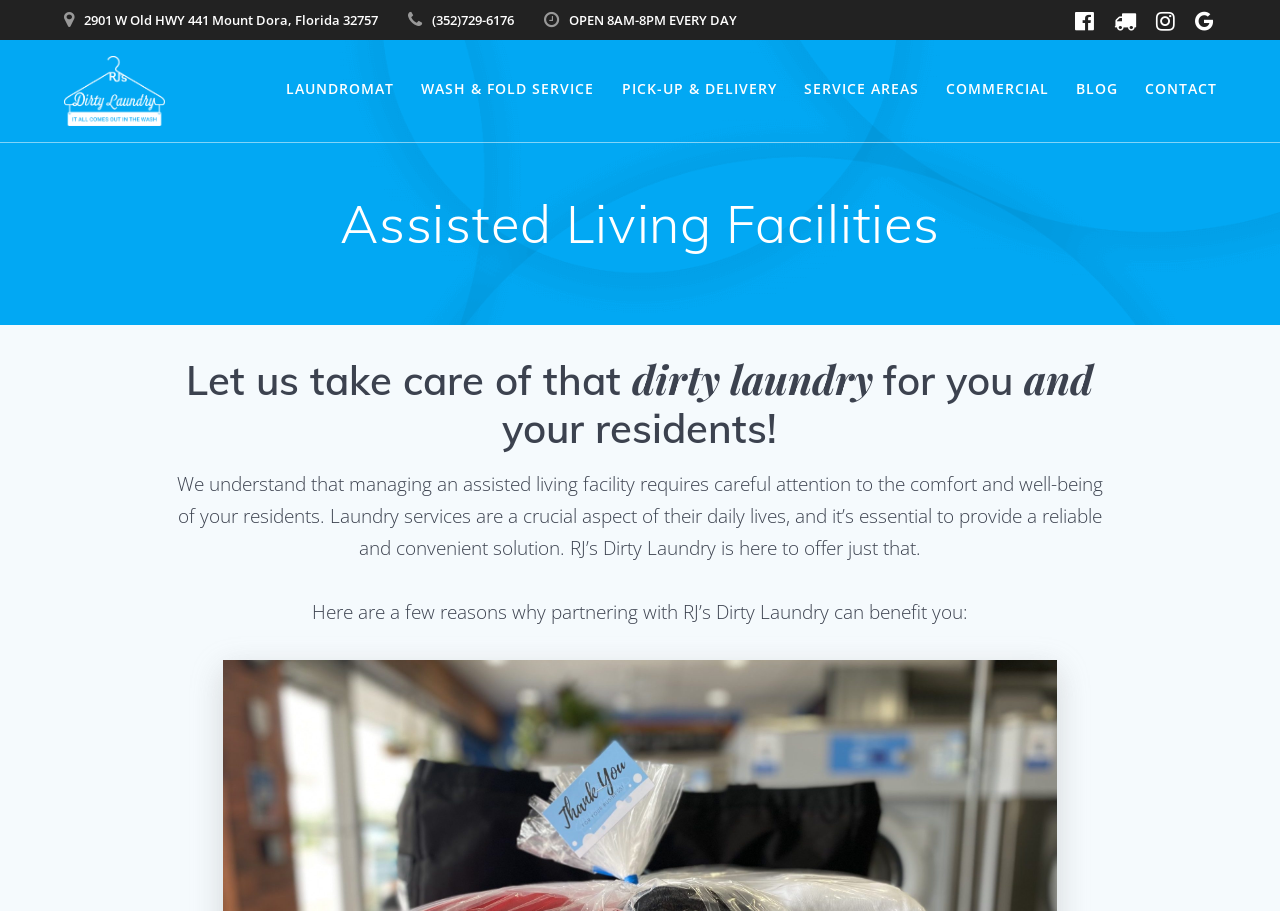What is the purpose of RJ's Dirty Laundry?
Please give a well-detailed answer to the question.

I inferred the purpose of RJ's Dirty Laundry by reading the heading 'Assisted Living Facilities' and the static text 'Let us take care of that dirty laundry for you and your residents!'. This suggests that RJ's Dirty Laundry provides laundry services to assisted living facilities.